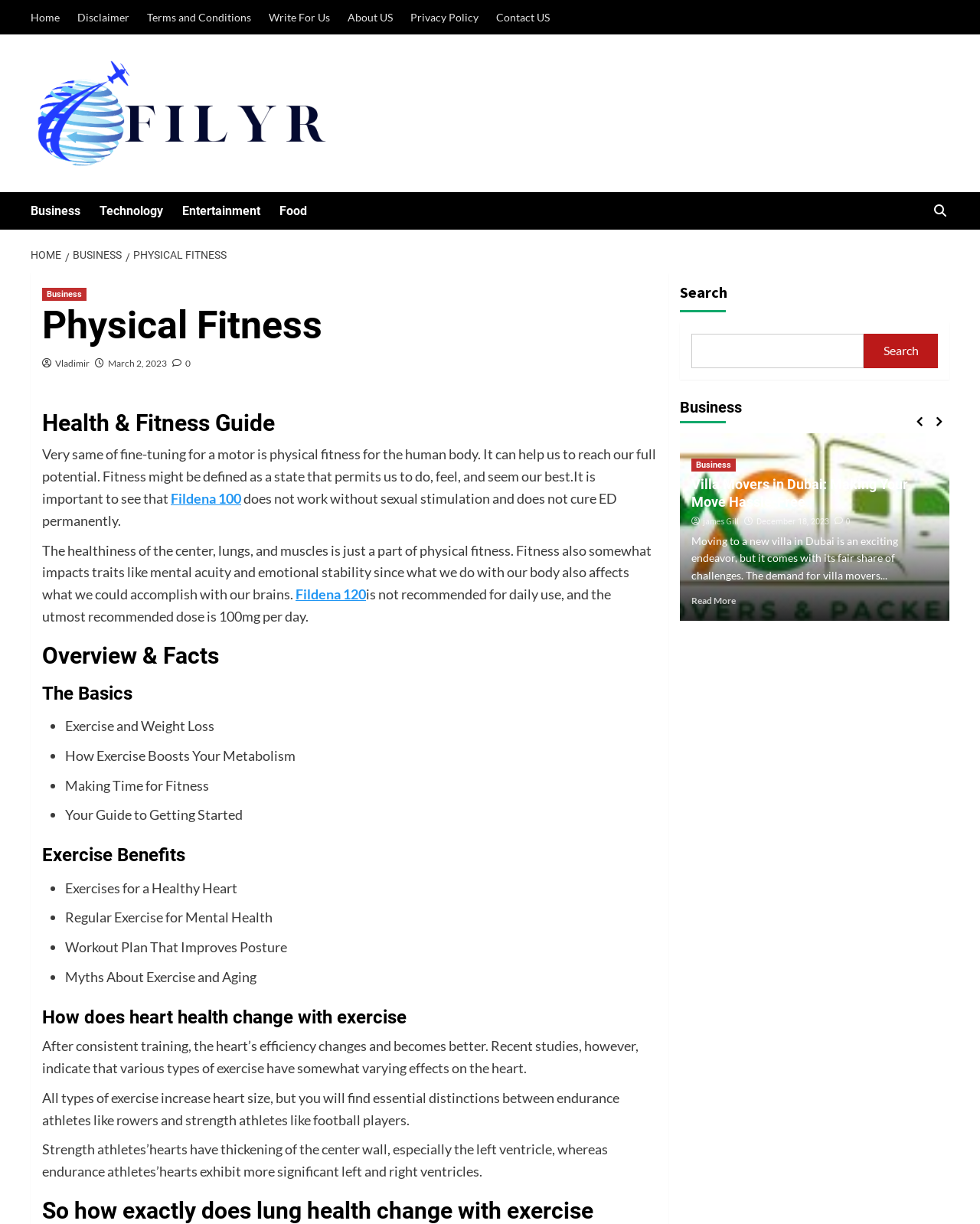Bounding box coordinates are specified in the format (top-left x, top-left y, bottom-right x, bottom-right y). All values are floating point numbers bounded between 0 and 1. Please provide the bounding box coordinate of the region this sentence describes: parent_node: Search name="s"

[0.705, 0.272, 0.881, 0.301]